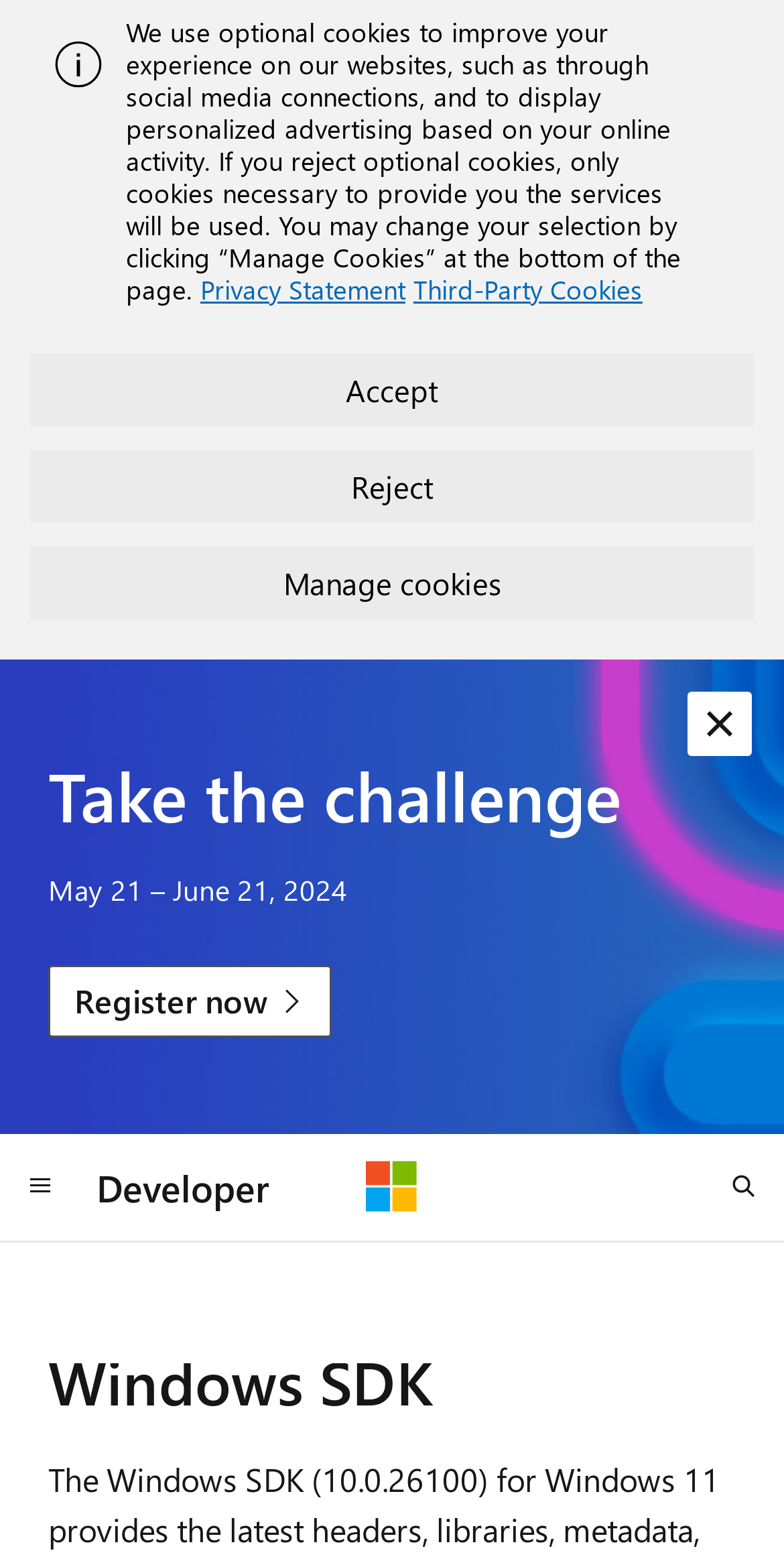Give a one-word or one-phrase response to the question: 
What is the purpose of the button at the bottom left?

Global navigation